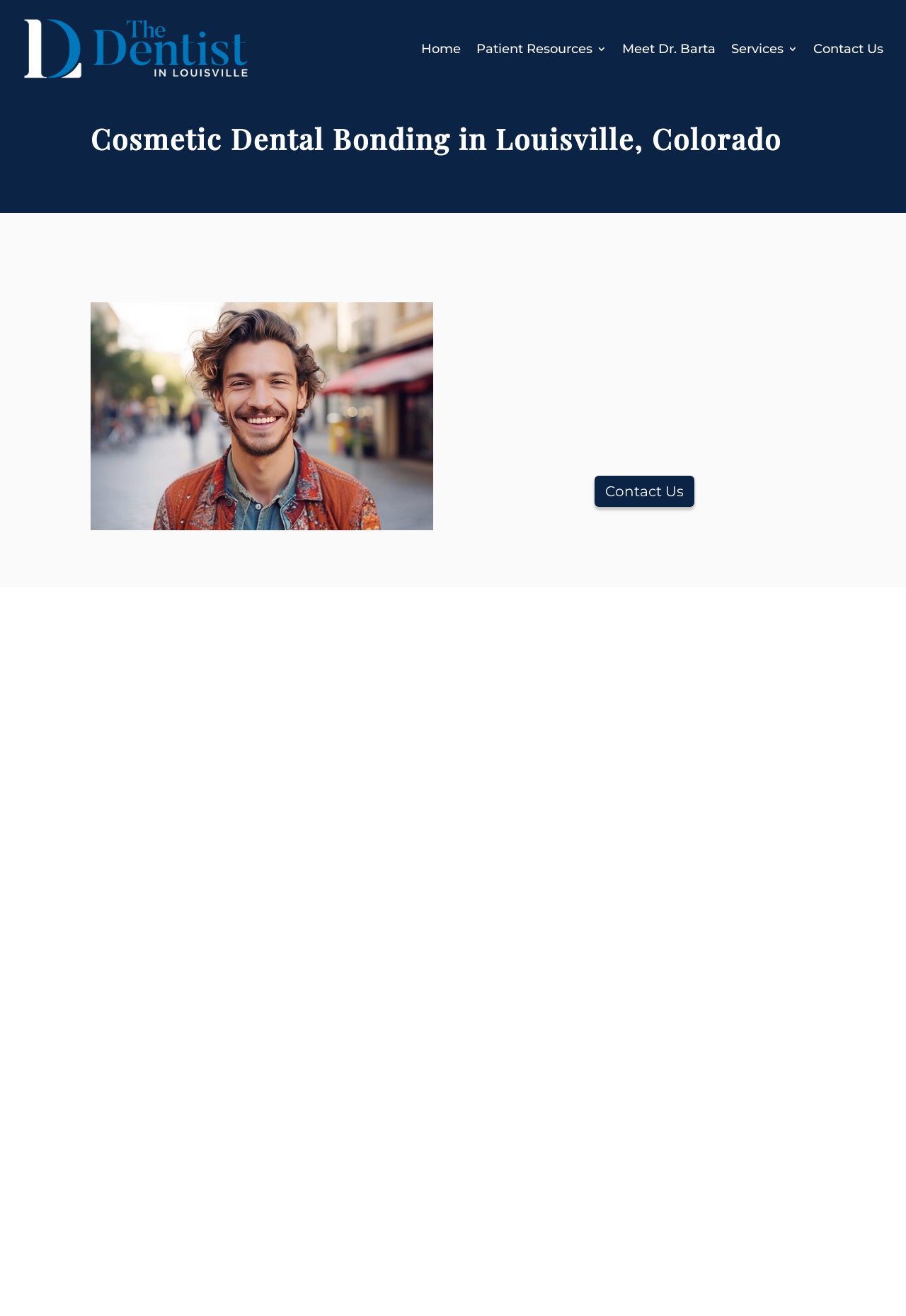What is the goal of the initial consultation in cosmetic bonding?
Please analyze the image and answer the question with as much detail as possible.

I found the answer by reading the section 'Cosmetic Bonding Process' on the webpage, which explains that during the initial consultation, the patient will discuss their concerns, desired outcome, and goals for their smile with the dentist.